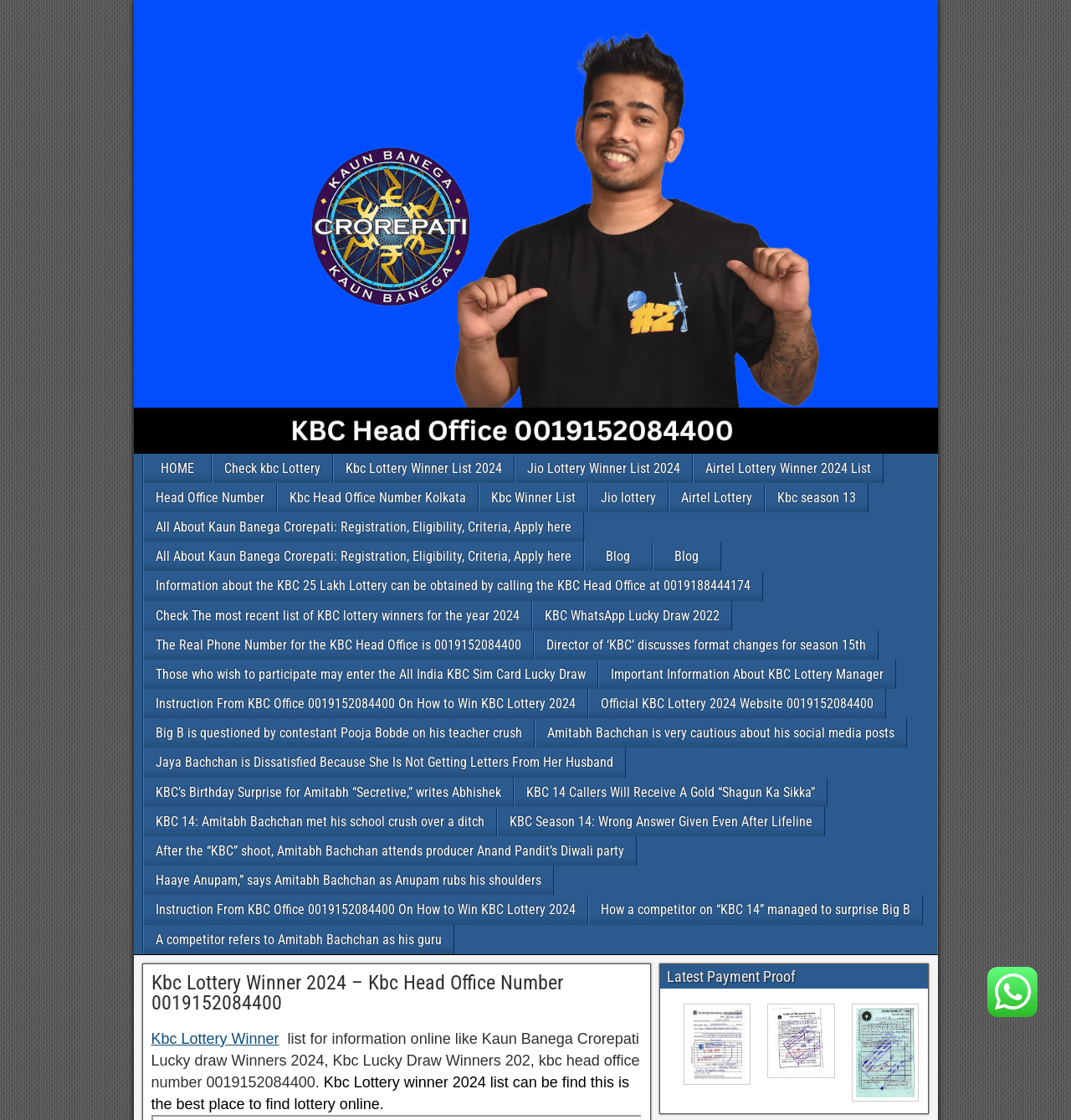Identify the bounding box coordinates of the element that should be clicked to fulfill this task: "Click on the 'HOME' link". The coordinates should be provided as four float numbers between 0 and 1, i.e., [left, top, right, bottom].

[0.134, 0.405, 0.196, 0.431]